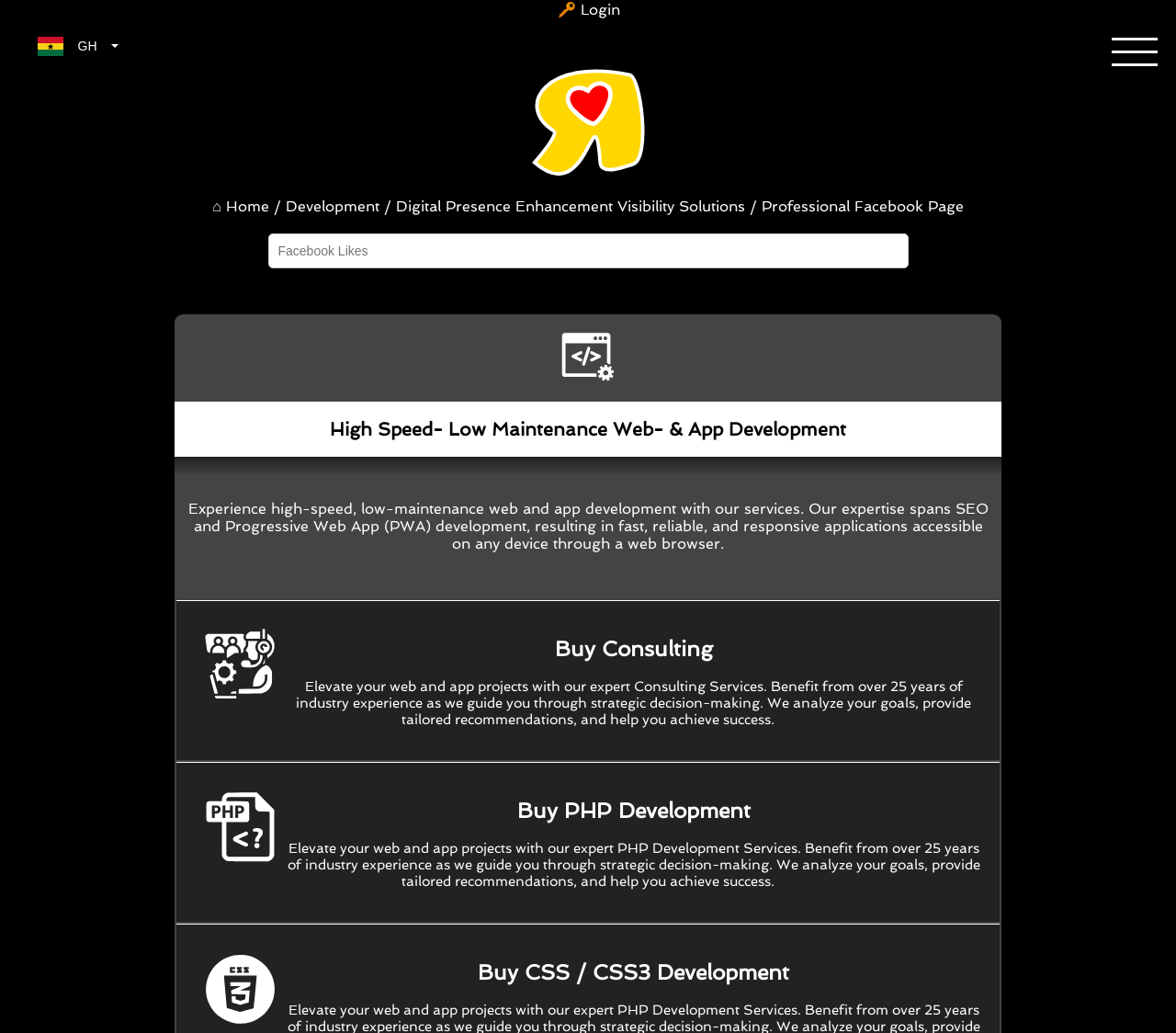Generate a comprehensive description of the contents of the webpage.

This webpage is about development services, particularly web and app development, with a focus on speed, maintenance, and search engine optimization (SEO). At the top, there is a login link and a Ghana flag button, indicating that the website may have international services or clients. 

Below the top section, there is a horizontal menu with links to different pages, including the home page, development, and digital presence enhancement. The menu also includes a link to a professional Facebook page and a textbox to input Facebook likes.

The main content of the webpage is divided into sections, each highlighting a specific development service. The first section is about high-speed, low-maintenance web and app development, with a brief description of the service and its benefits. This section is accompanied by an image.

The next section is about development consulting, which provides expert guidance for web and app projects. This section includes a link to a more detailed description of the consulting service, along with an image and a heading. 

Below the consulting section, there are links to more specific development services, including PHP development and CSS/CSS3 development, each with its own image and heading. These sections likely provide more information about the services and their benefits. Overall, the webpage appears to be a service-based website, offering various development solutions to clients.